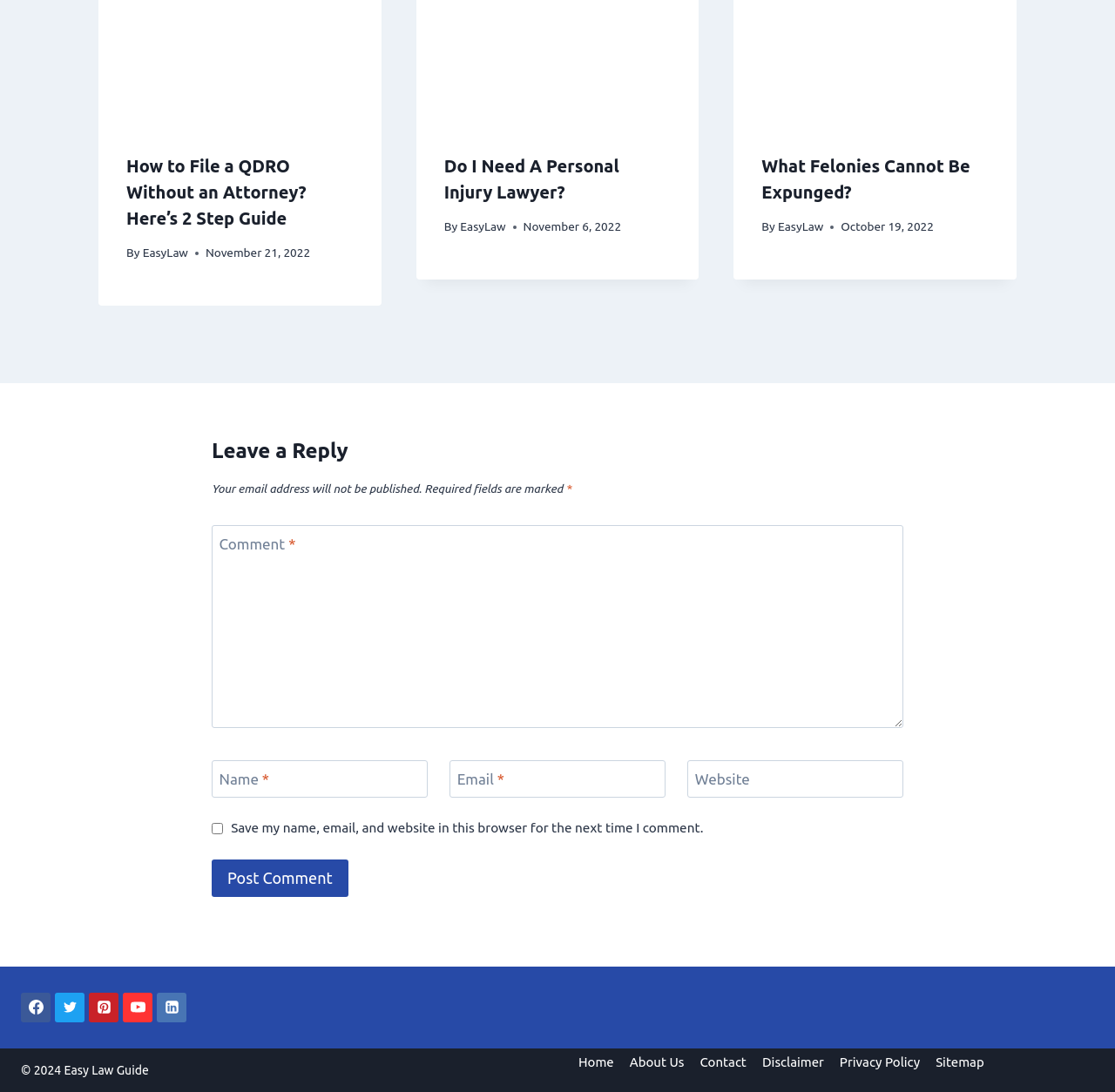Determine the bounding box coordinates for the HTML element described here: "Logix Blox".

None